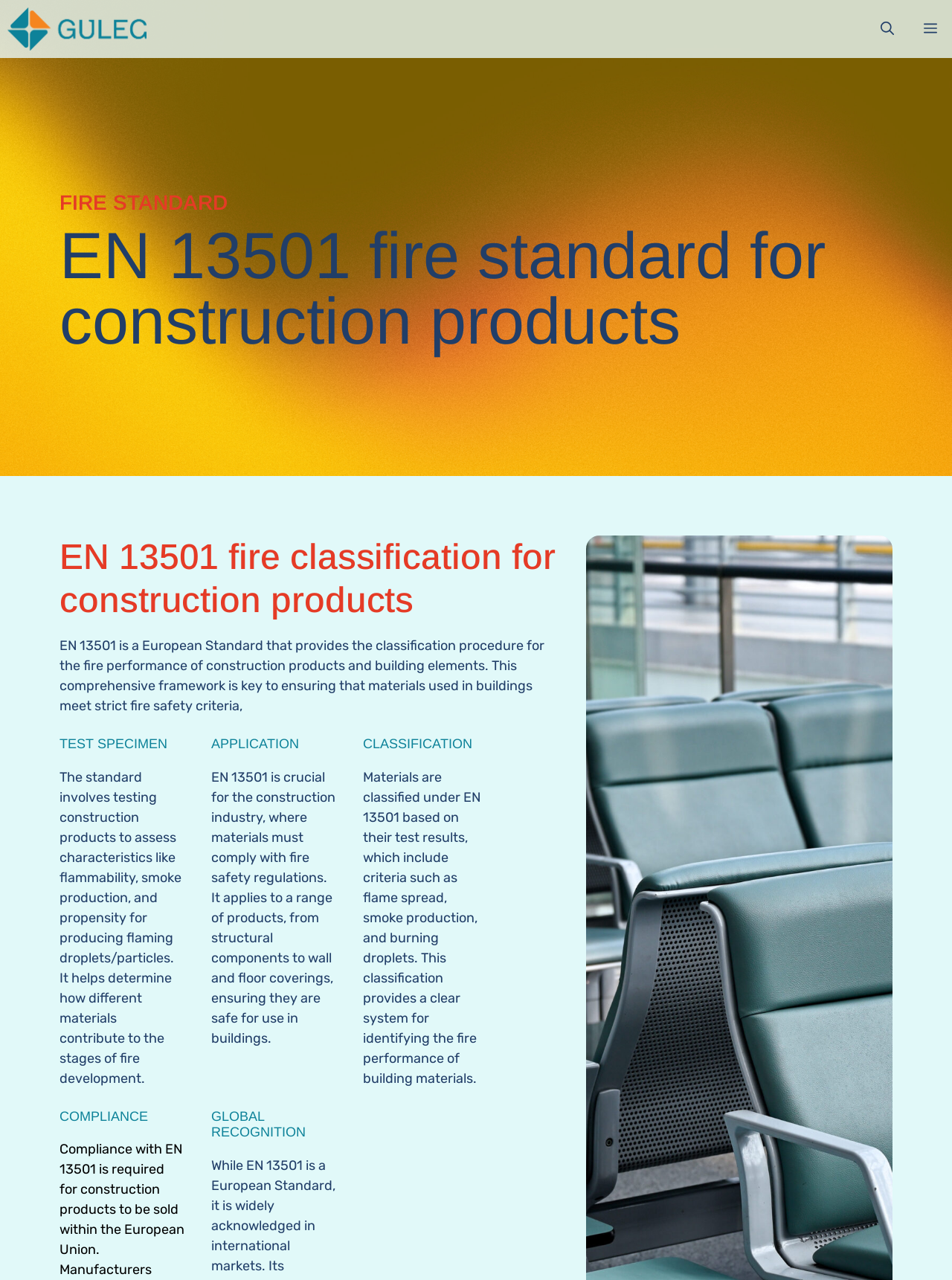Extract the bounding box coordinates of the UI element described: "Home Page". Provide the coordinates in the format [left, top, right, bottom] with values ranging from 0 to 1.

None